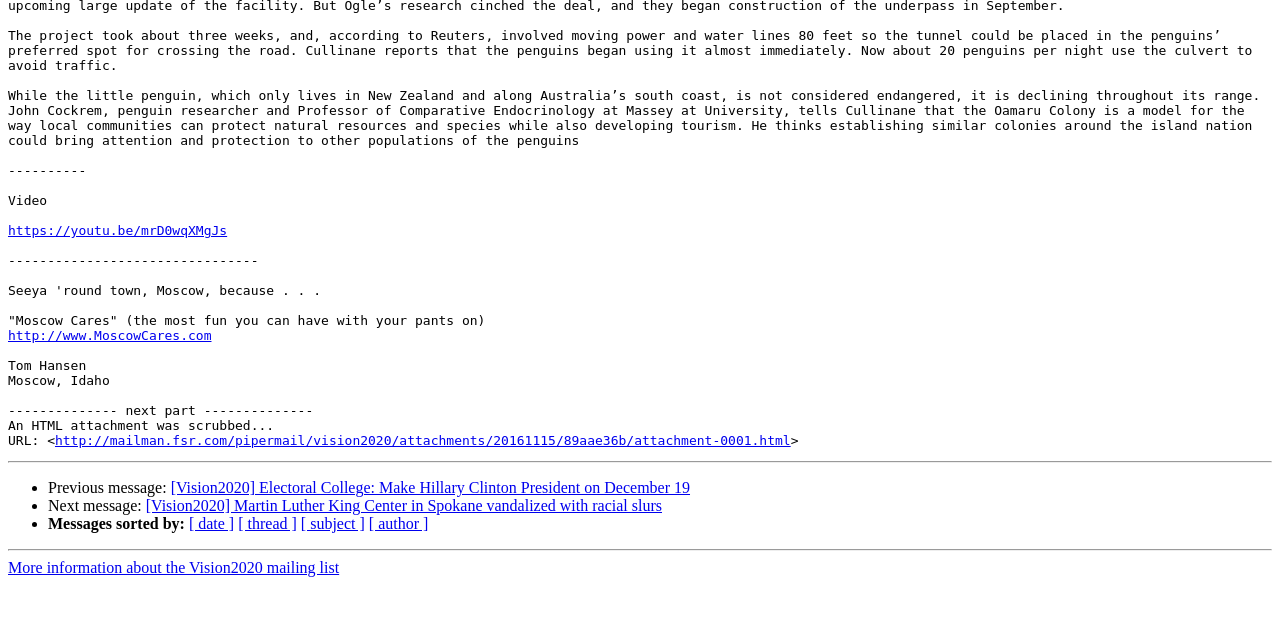Given the element description: "[ date ]", predict the bounding box coordinates of the UI element it refers to, using four float numbers between 0 and 1, i.e., [left, top, right, bottom].

[0.148, 0.805, 0.183, 0.832]